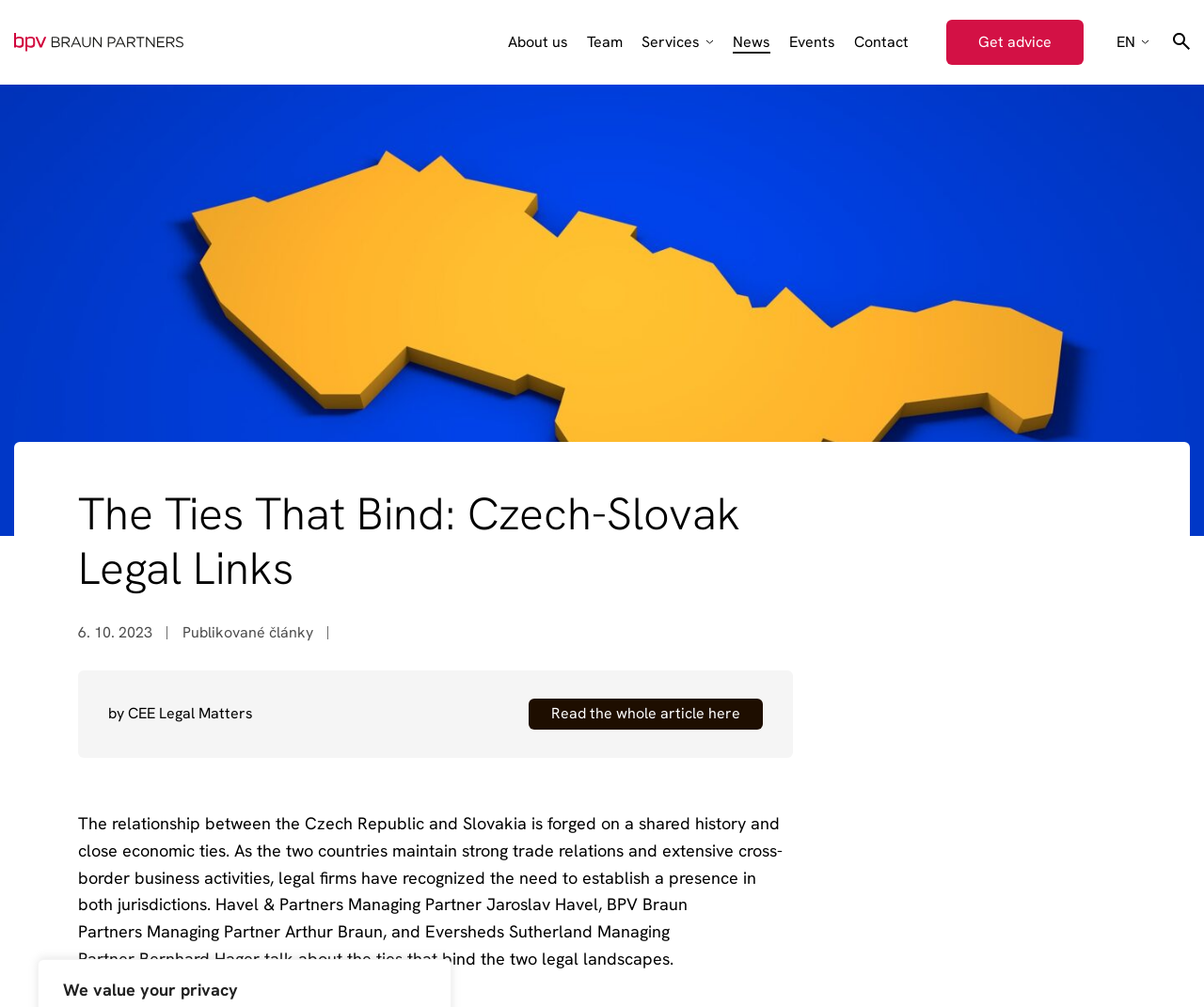Give a one-word or short-phrase answer to the following question: 
How many law firms are mentioned in the article?

Three